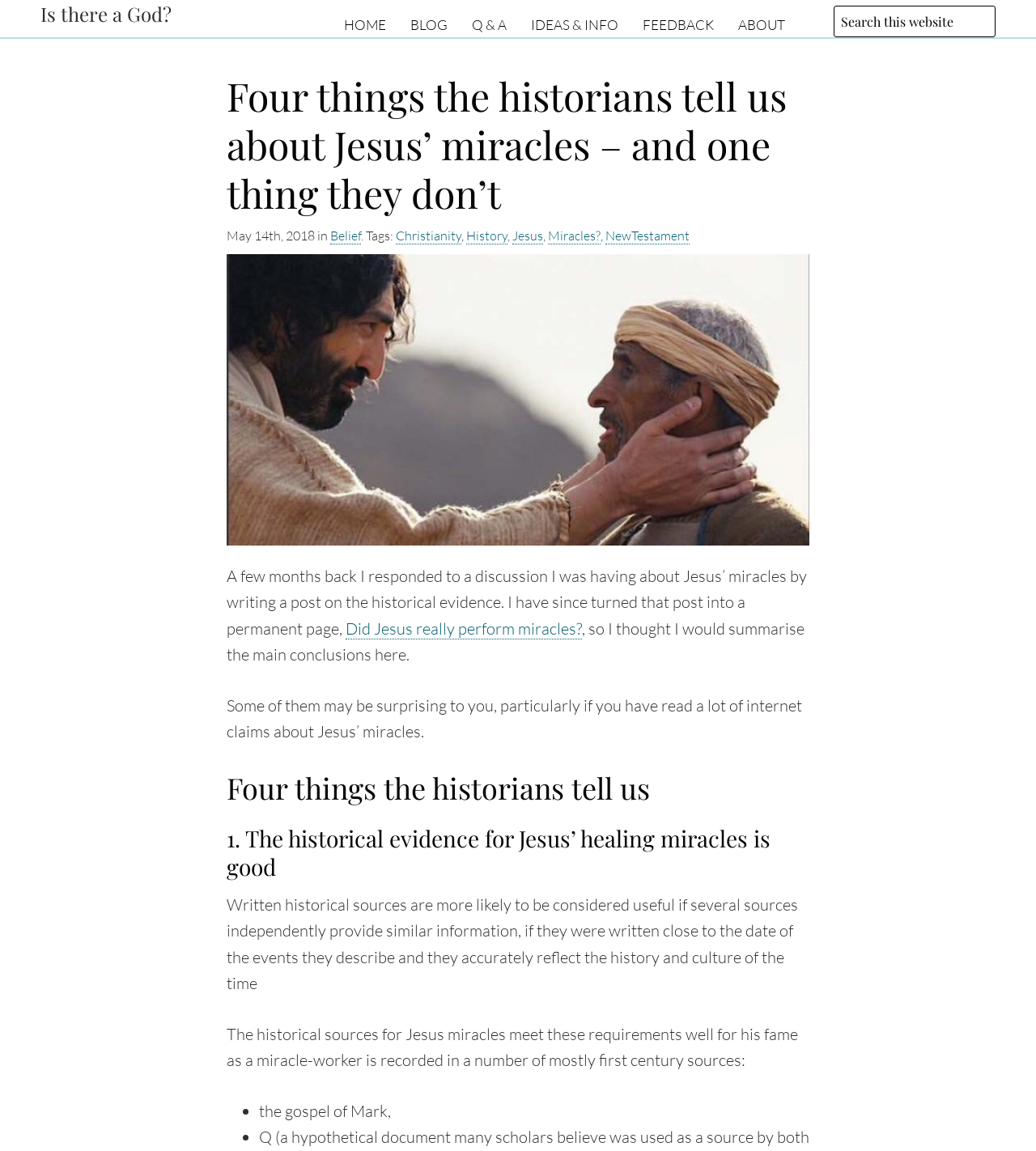Locate the bounding box coordinates of the segment that needs to be clicked to meet this instruction: "View Q & A page".

[0.44, 0.007, 0.497, 0.027]